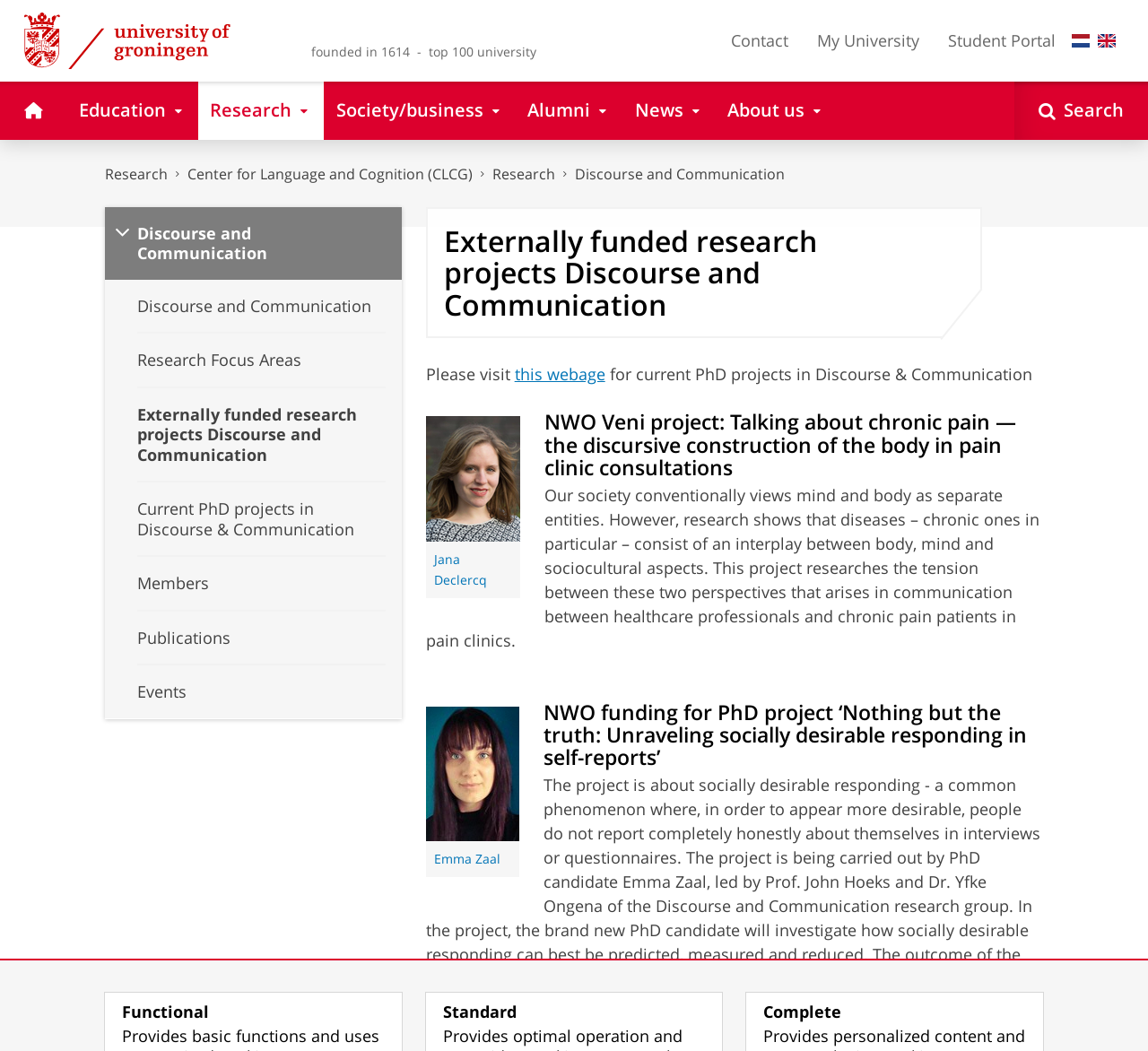Determine the bounding box for the HTML element described here: "English". The coordinates should be given as [left, top, right, bottom] with each number being a float between 0 and 1.

[0.956, 0.028, 0.972, 0.049]